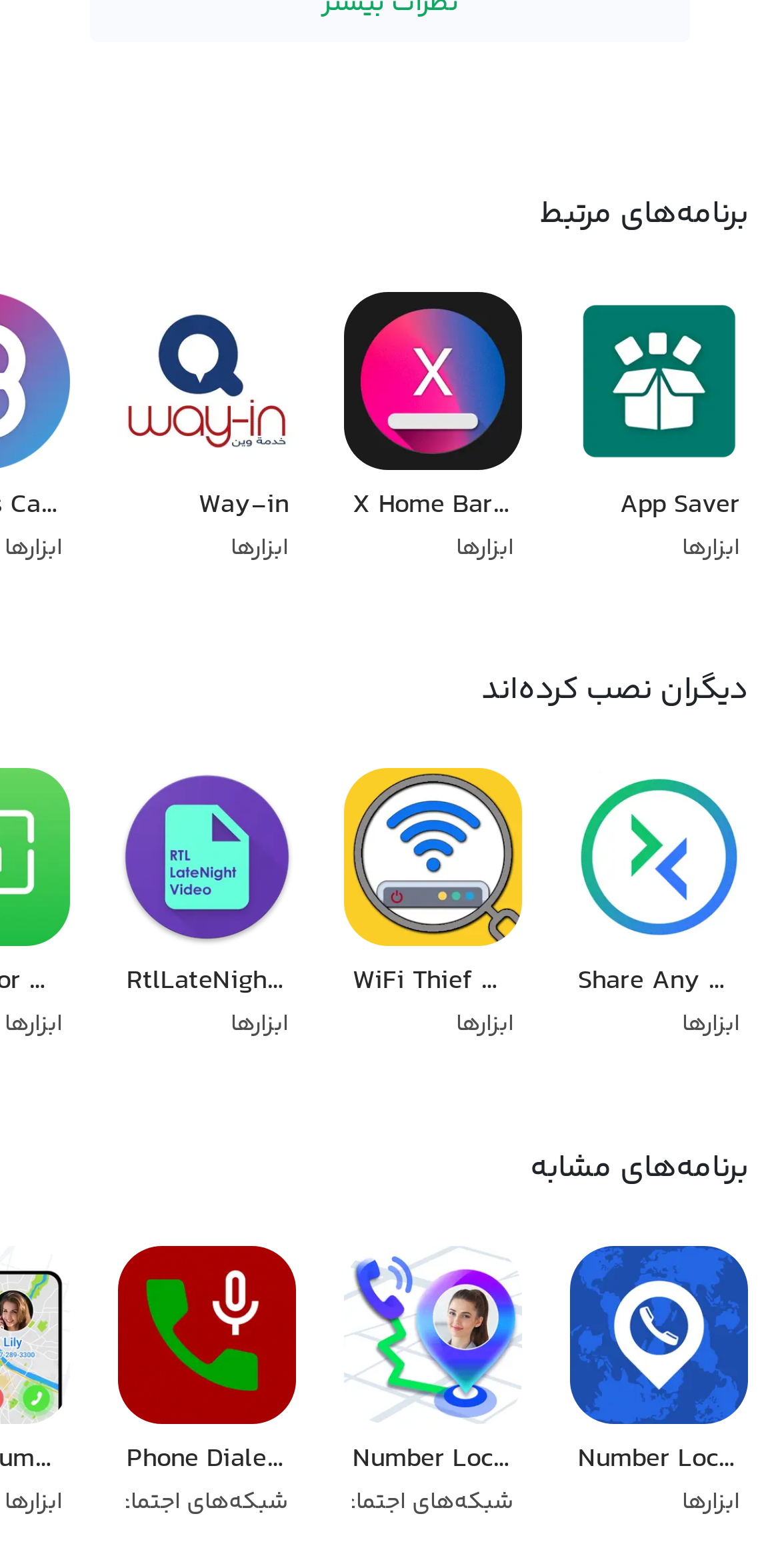Please determine the bounding box coordinates of the element to click on in order to accomplish the following task: "View Share Any - Easy Transfer Tool details". Ensure the coordinates are four float numbers ranging from 0 to 1, i.e., [left, top, right, bottom].

[0.711, 0.48, 0.979, 0.687]